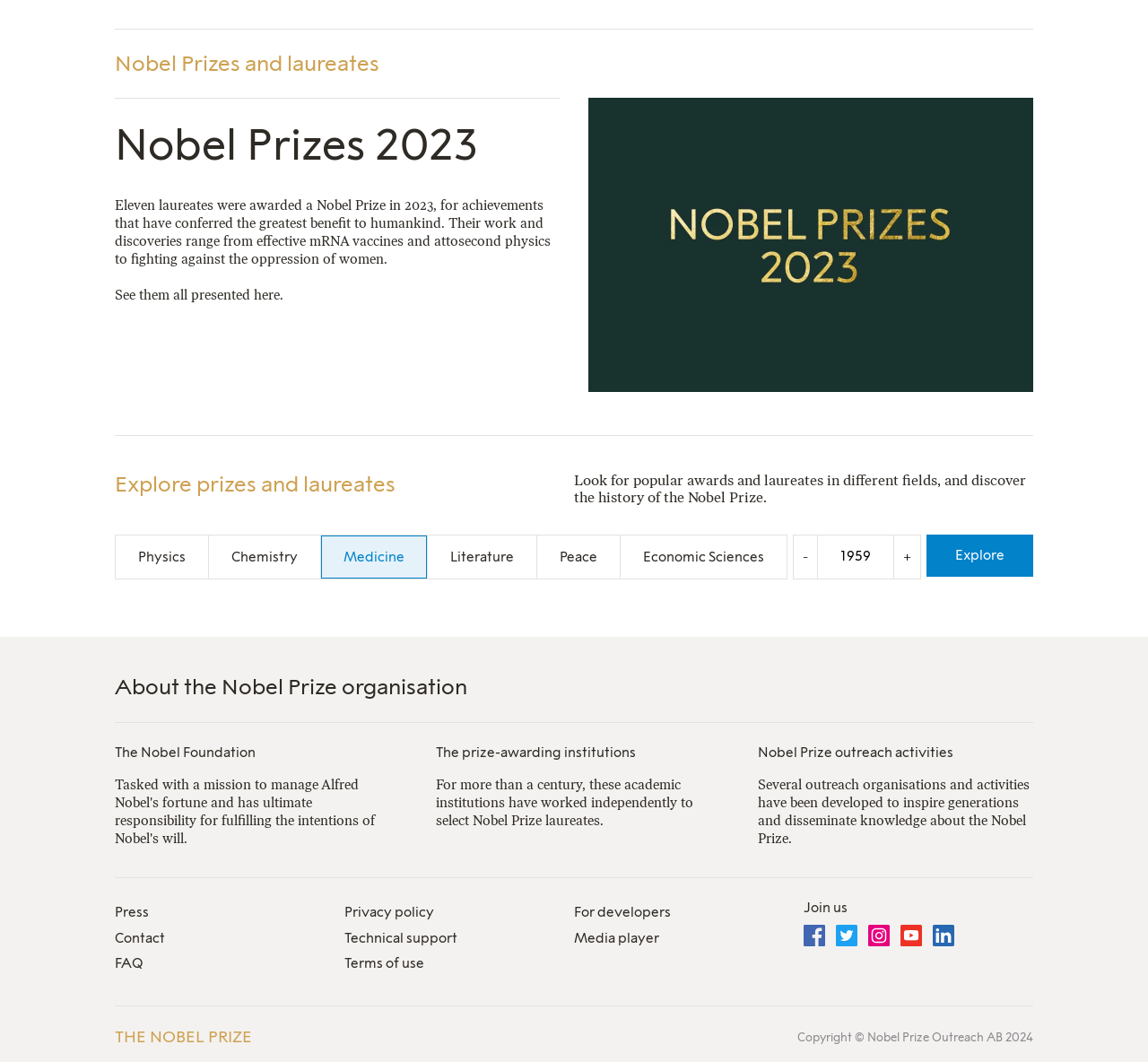Provide a brief response to the question below using a single word or phrase: 
What is the name of the prize awarded in 2023?

Nobel Prizes 2023